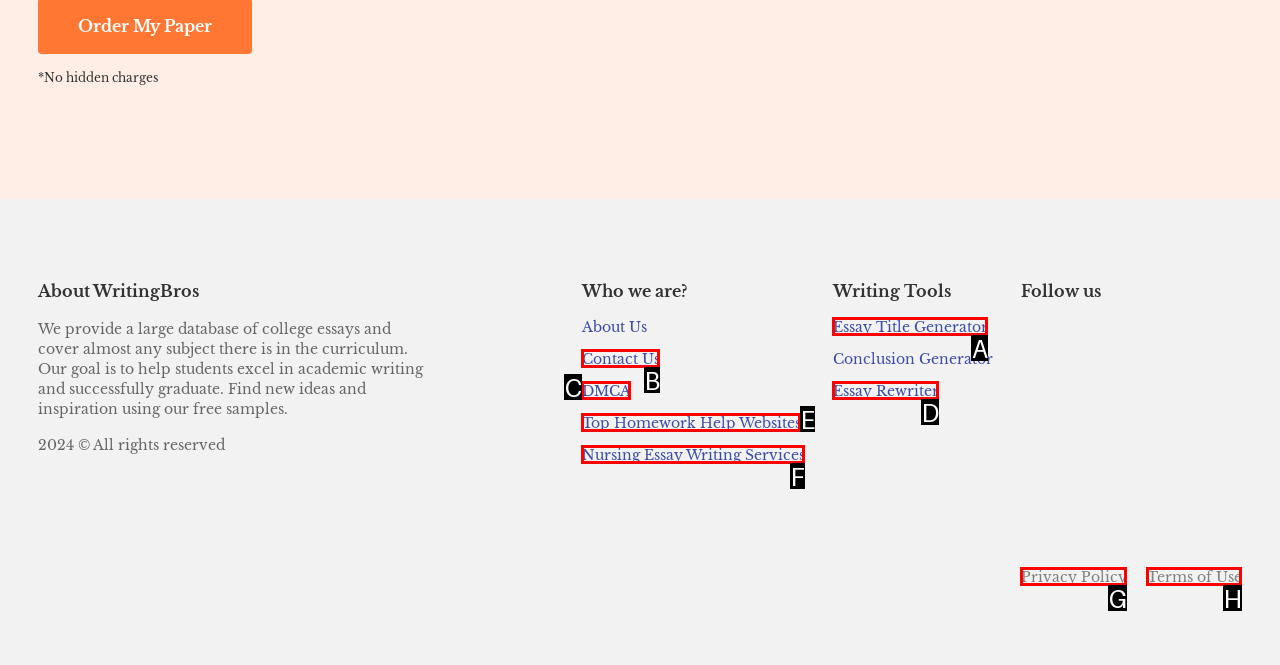Select the right option to accomplish this task: View 'Terms of Use'. Reply with the letter corresponding to the correct UI element.

H